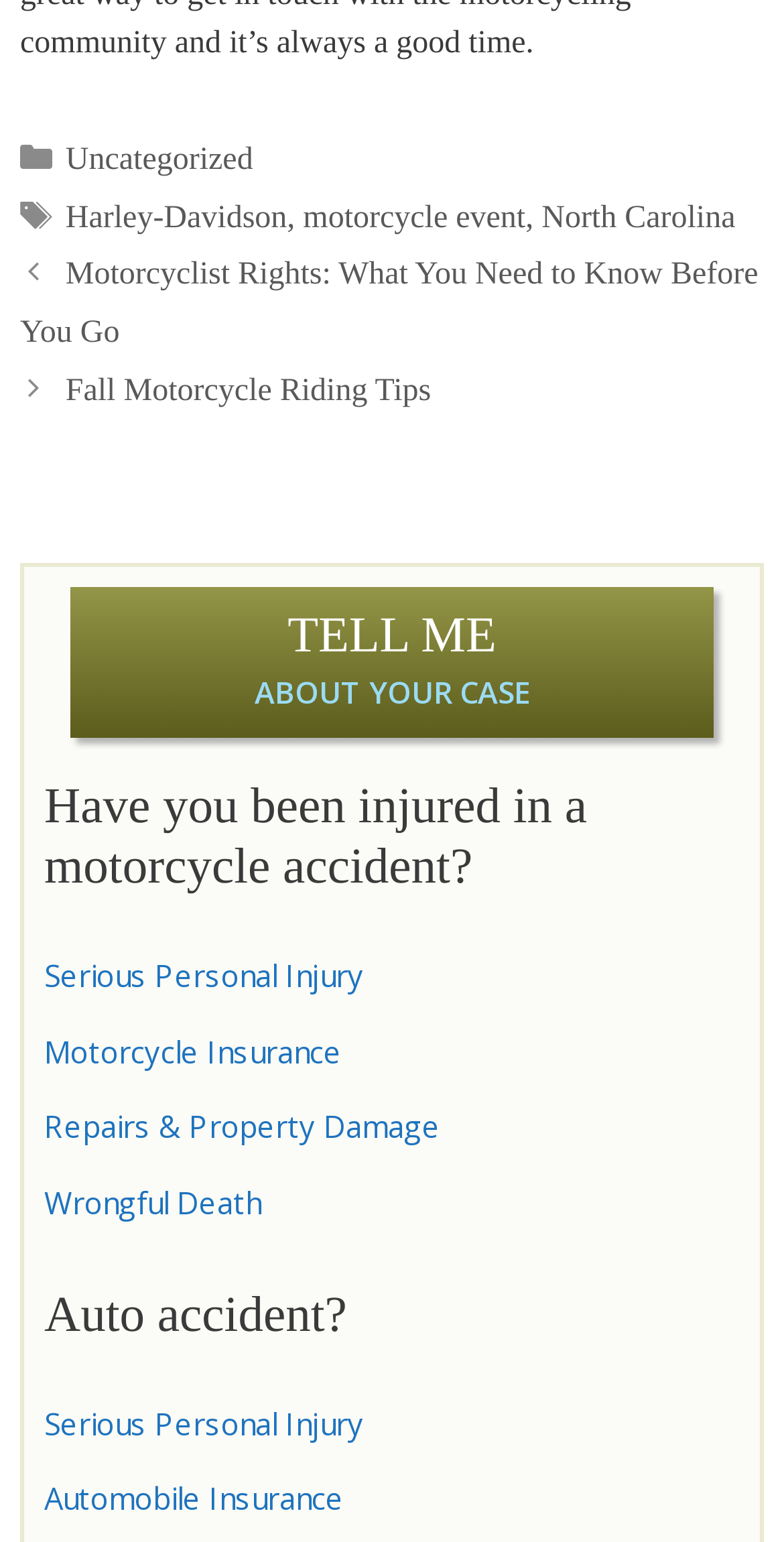Please analyze the image and give a detailed answer to the question:
What other type of accident is also mentioned on the website?

The website also mentions auto accidents, as indicated by the heading 'Auto accident?' and links related to automobile insurance, suggesting that the website provides information and services related to auto accidents as well.